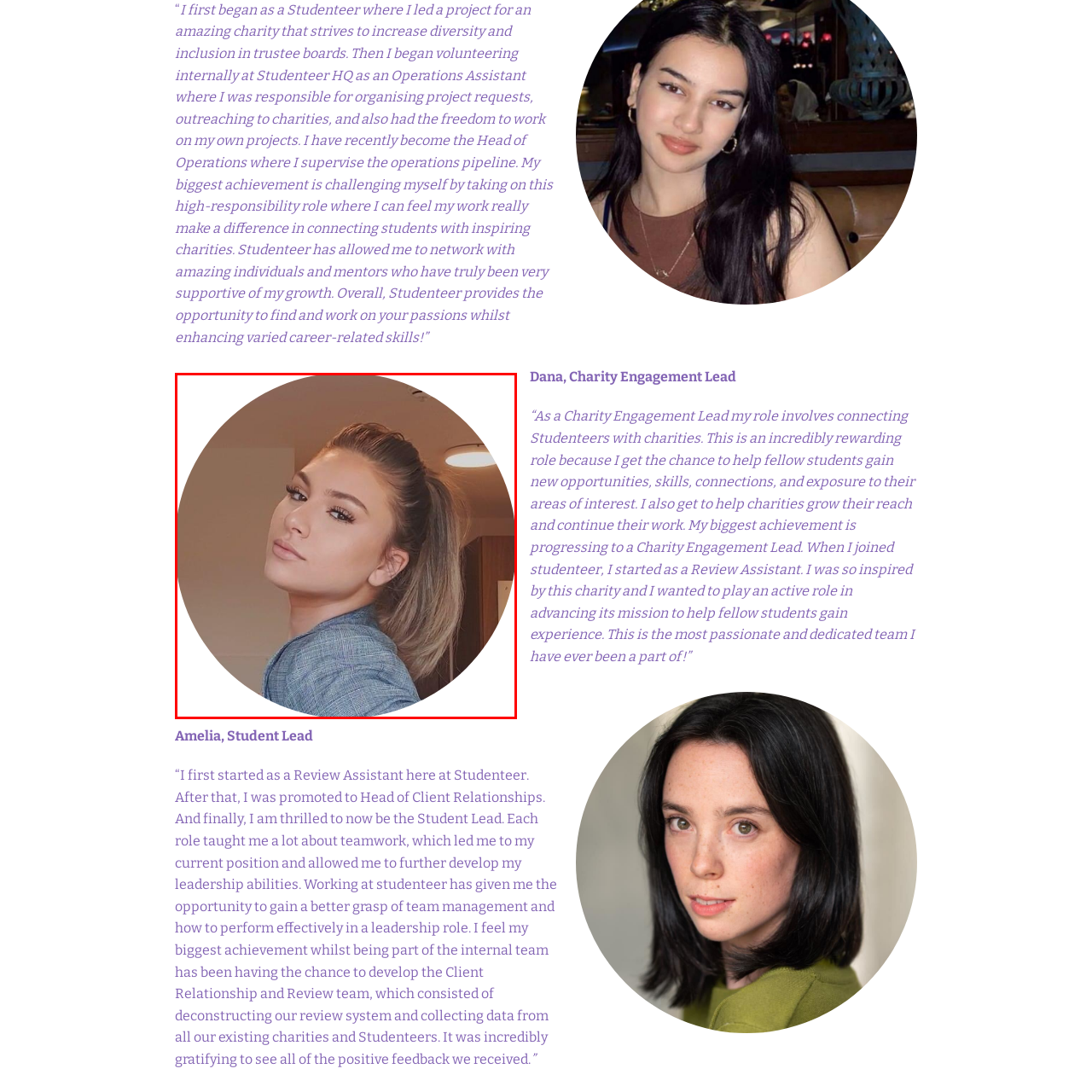What type of lighting is used in the scene?
Examine the image outlined by the red bounding box and answer the question with as much detail as possible.

The caption specifies that the lighting in the scene is 'warm indoor lighting', which creates a cozy and inviting atmosphere, and is suitable for the context of the image.